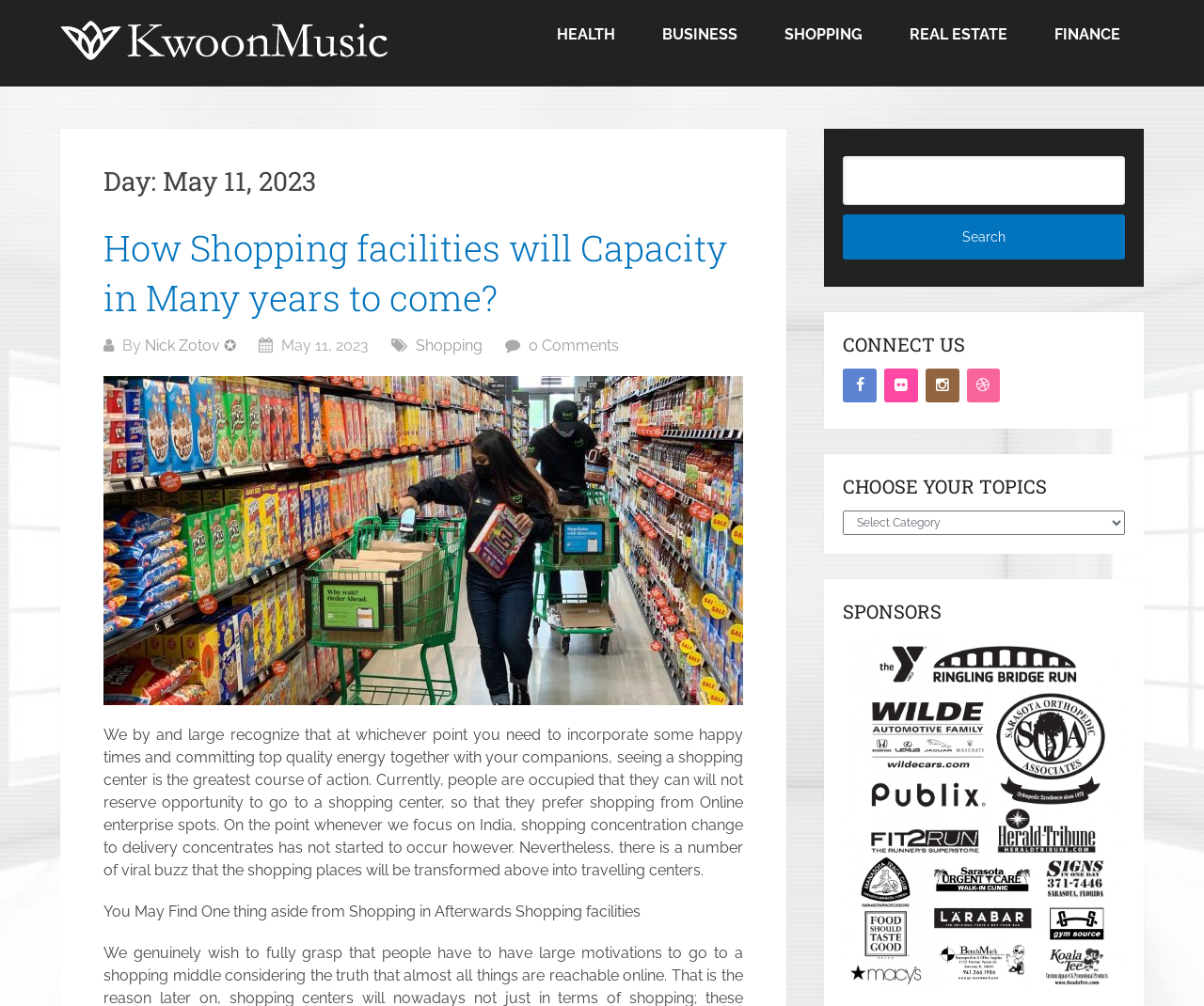Determine the bounding box coordinates of the clickable area required to perform the following instruction: "Click on the 'Next Post' button". The coordinates should be represented as four float numbers between 0 and 1: [left, top, right, bottom].

None